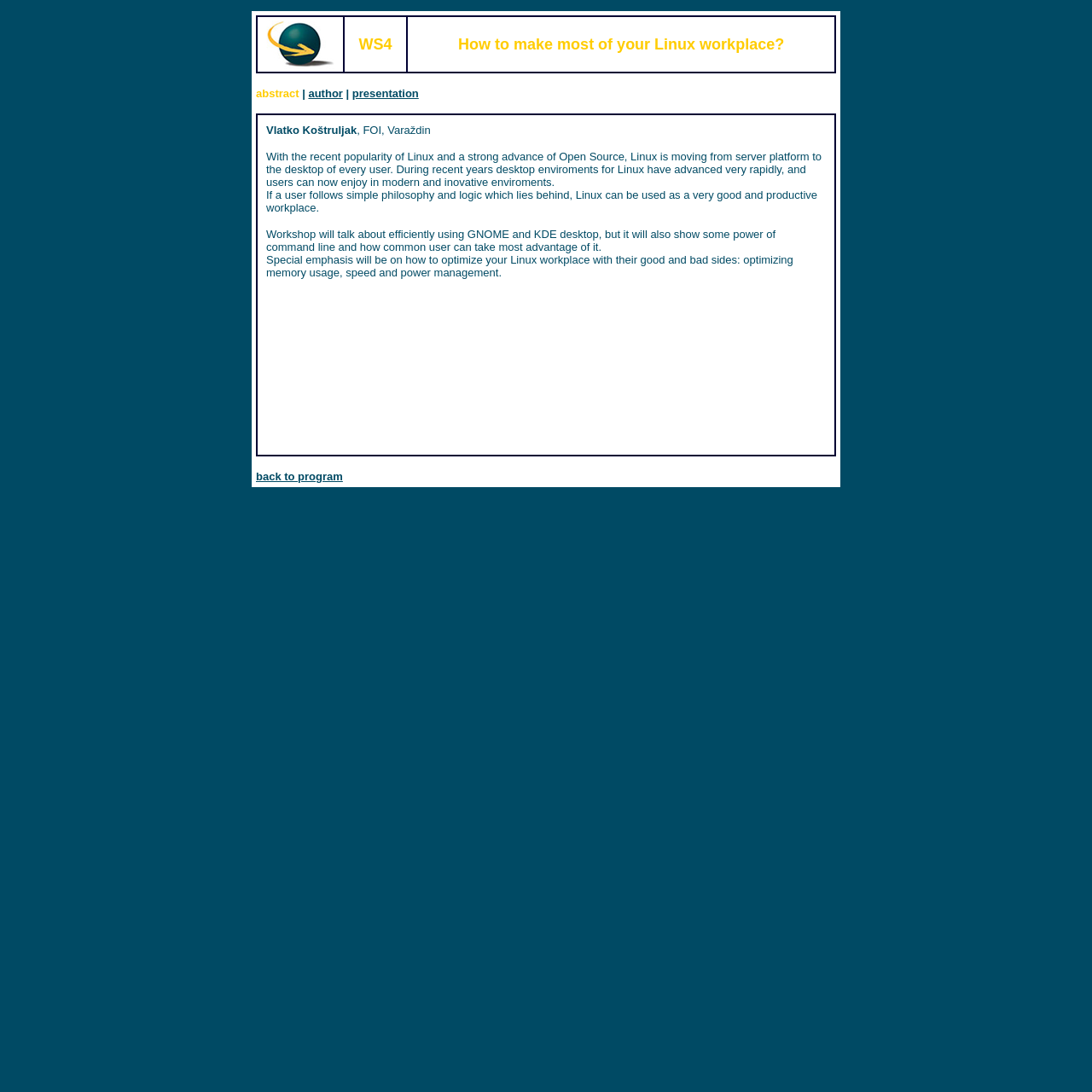What is the emphasis of the workshop?
Please give a detailed and thorough answer to the question, covering all relevant points.

The abstract of the workshop mentions that special emphasis will be on how to optimize your Linux workplace, including optimizing memory usage, speed, and power management. This indicates that the workshop will focus on making the most of the Linux workplace.